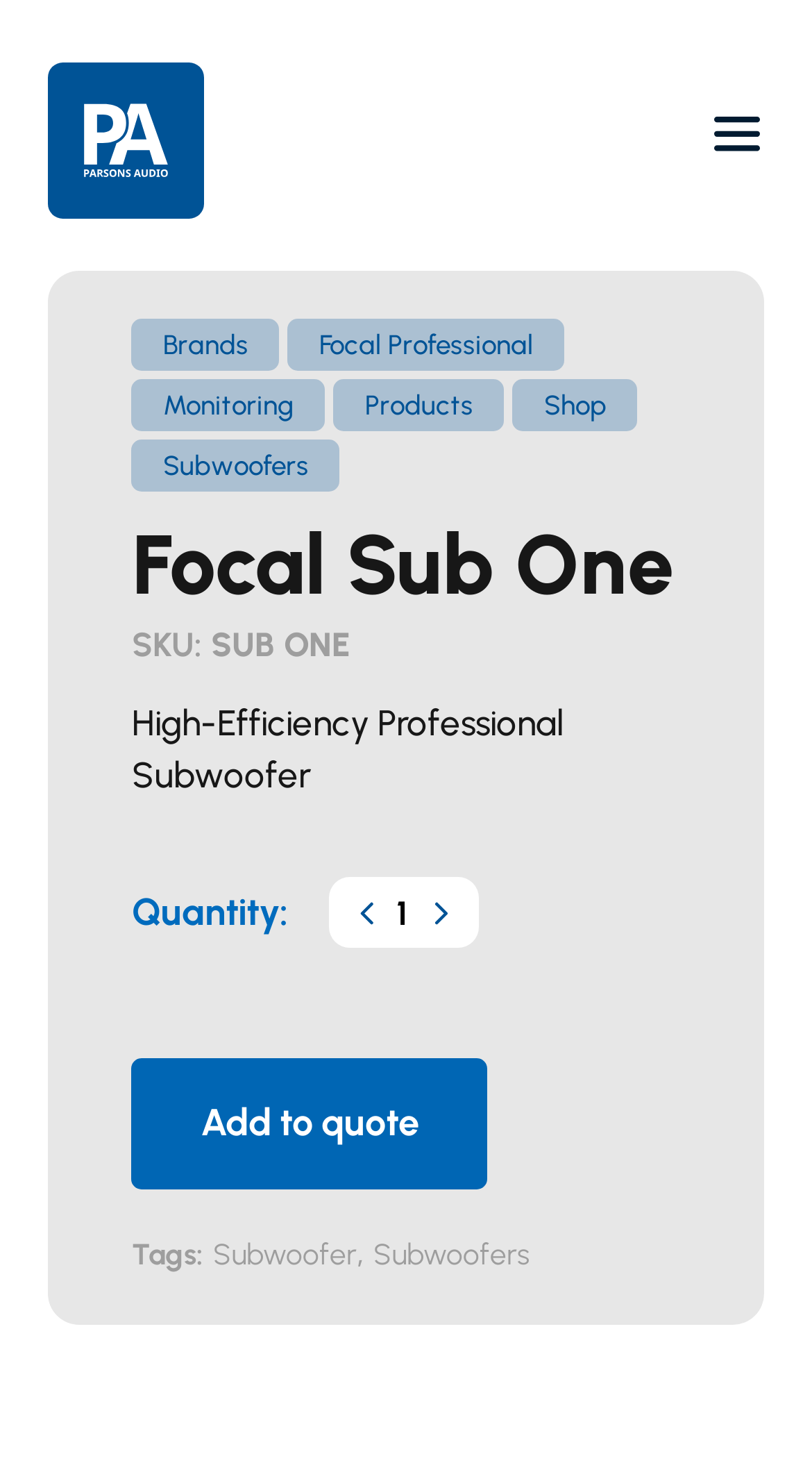Please mark the bounding box coordinates of the area that should be clicked to carry out the instruction: "Click on the Parsons Audio logo".

[0.06, 0.043, 0.252, 0.15]